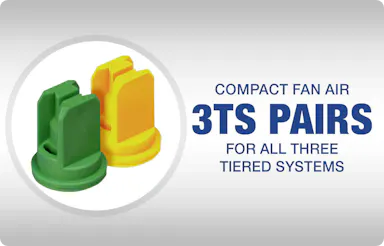Give a thorough and detailed caption for the image.

The image features a product called "3TS Pairs," which are compact fan air nozzles designed for use in all three tiered systems. In the illustration, two nozzles are prominently displayed: one in green and one in yellow, both positioned side by side on a clean, light background. The accompanying text emphasizes the compact design and versatility of these nozzles, highlighting their suitability for various applications. This visual representation is likely intended to attract attention to the product's functionality and compatibility with different systems.